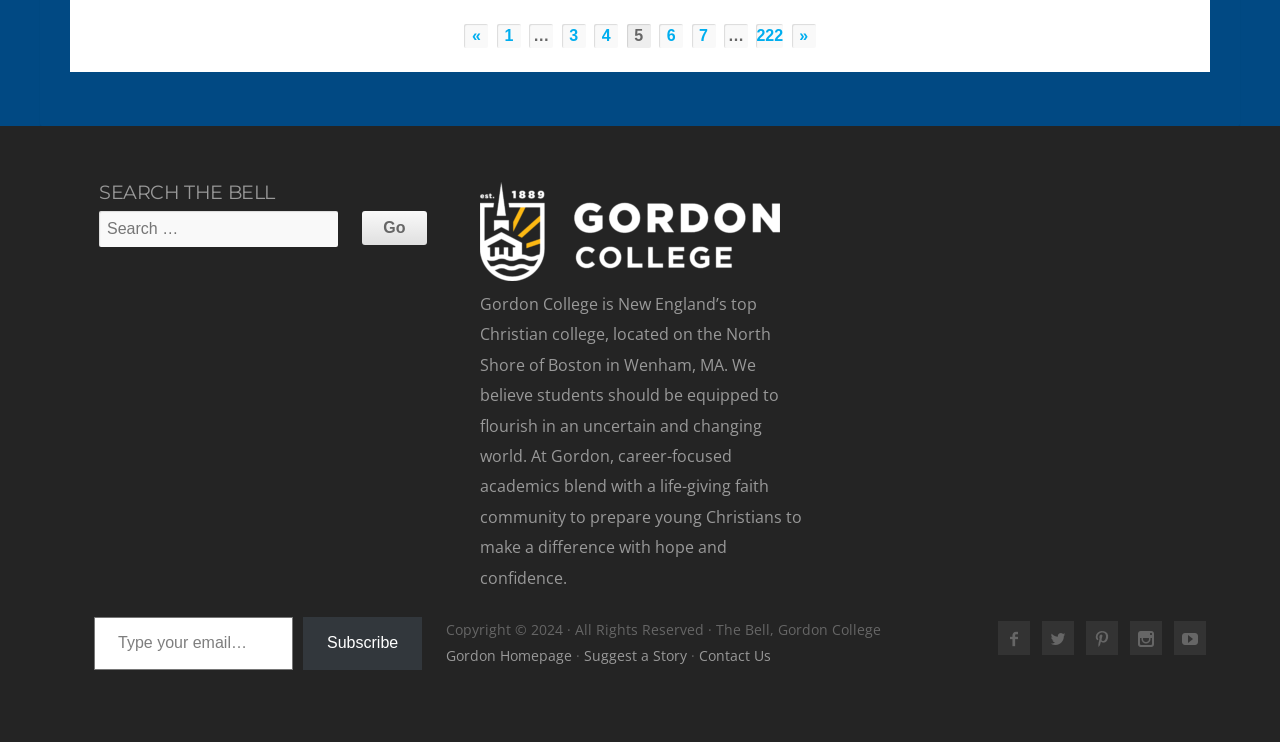What is the purpose of the textbox? Analyze the screenshot and reply with just one word or a short phrase.

Search the Bell